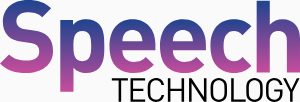Please analyze the image and give a detailed answer to the question:
What is the field represented by the logo?

The logo is described as the logo for 'Speech Technology', which indicates that it represents the field of speech technology and its related advancements.